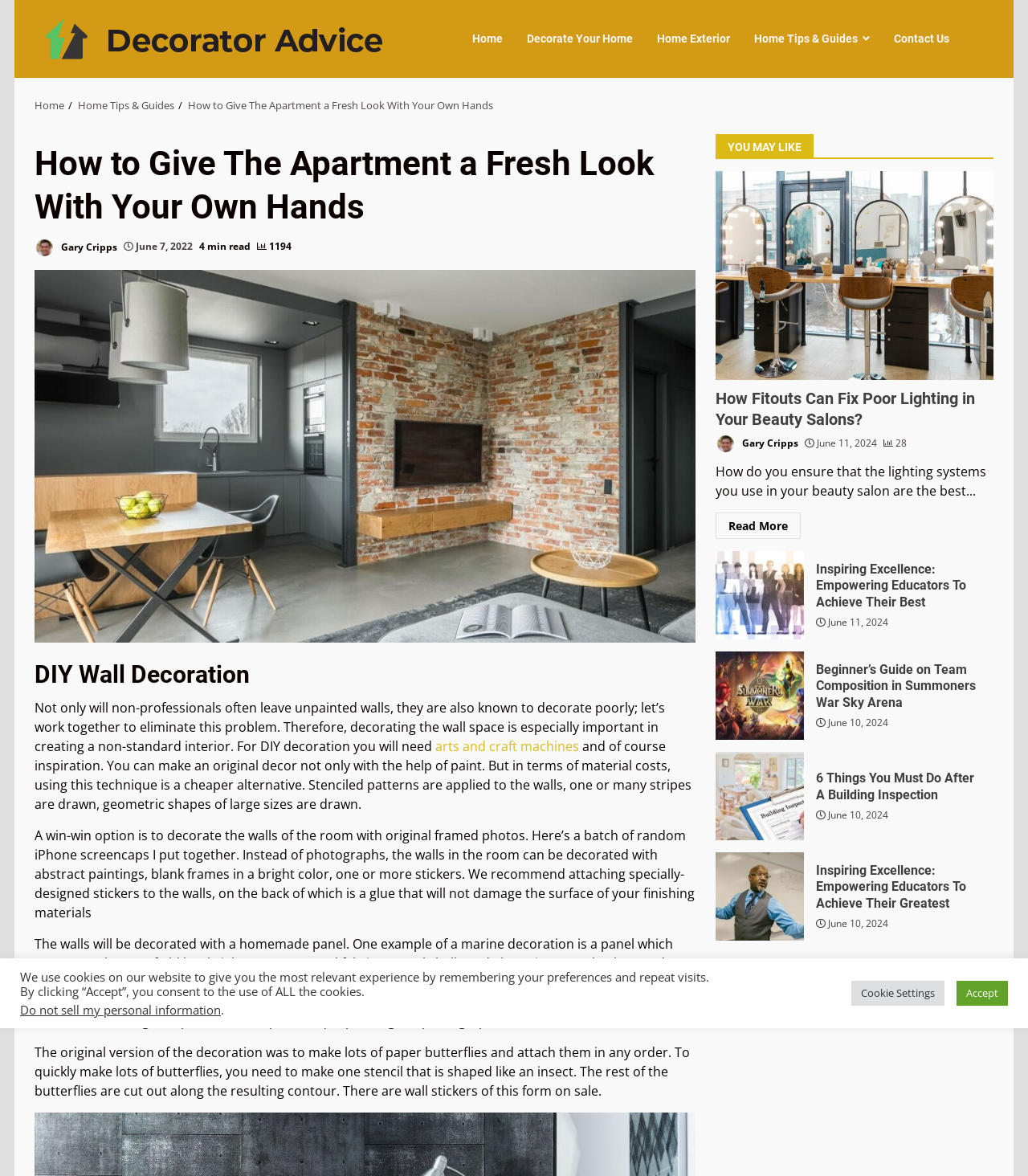Summarize the webpage with a detailed and informative caption.

This webpage is about decorating apartments and homes with a focus on DIY wall decoration. At the top, there is a navigation bar with links to "Home", "Decorate Your Home", "Home Exterior", "Home Tips & Guides", and "Contact Us". On the right side of the navigation bar, there is a search link.

Below the navigation bar, there is a breadcrumbs section showing the current page's hierarchy, with links to "Home", "Home Tips & Guides", and the current page "How to Give The Apartment a Fresh Look With Your Own Hands".

The main content of the page is divided into two sections. The first section has a heading "How to Give The Apartment a Fresh Look With Your Own Hands" and a subheading "DIY Wall Decoration". Below the subheading, there is a paragraph of text discussing the importance of decorating wall space and providing tips on how to do it, including using arts and craft machines, stenciled patterns, and original framed photos. There are also suggestions for creating a homemade panel and making paper butterflies to decorate the walls.

The second section is titled "YOU MAY LIKE" and features a list of four articles with links, images, and short descriptions. Each article has a heading, a link to read more, and information about the author and date published.

At the bottom of the page, there is a cookie policy notification with a message about using cookies on the website and options to accept, set cookie settings, or learn more about not selling personal information.